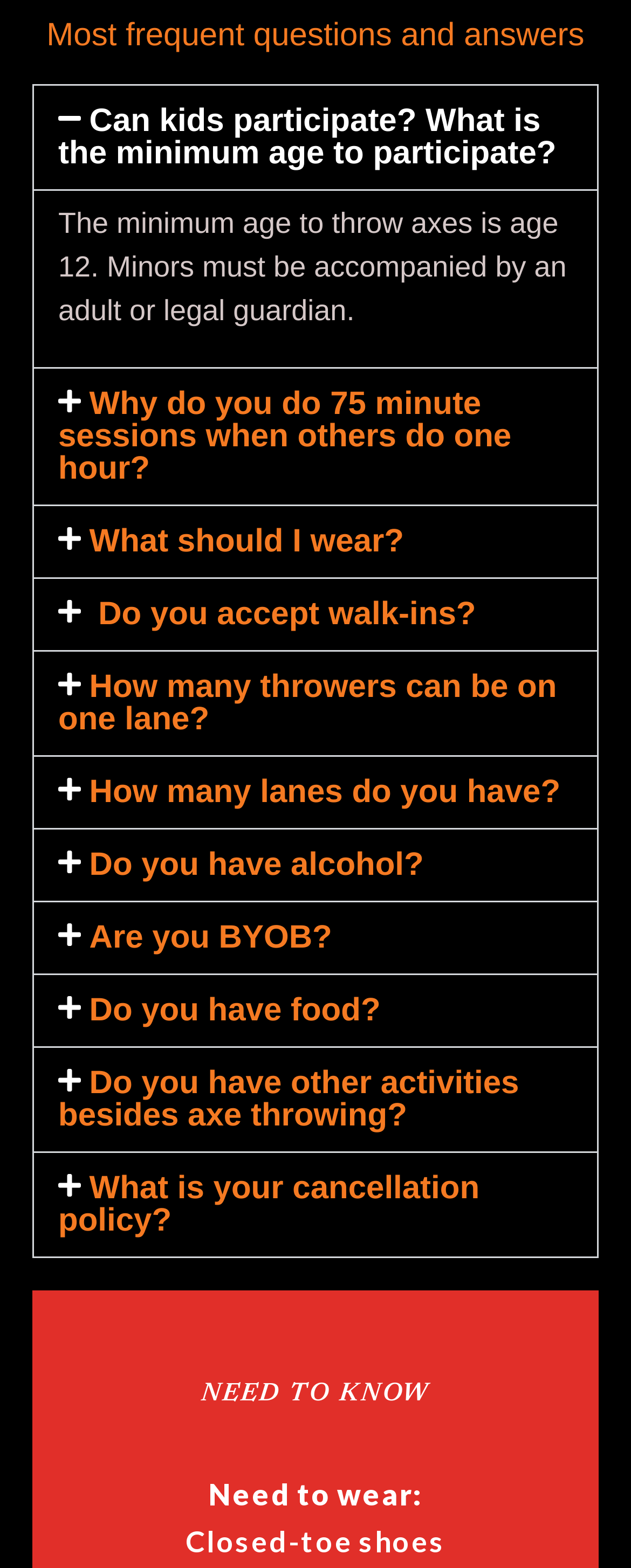Do you accept walk-ins?
Respond with a short answer, either a single word or a phrase, based on the image.

Not specified